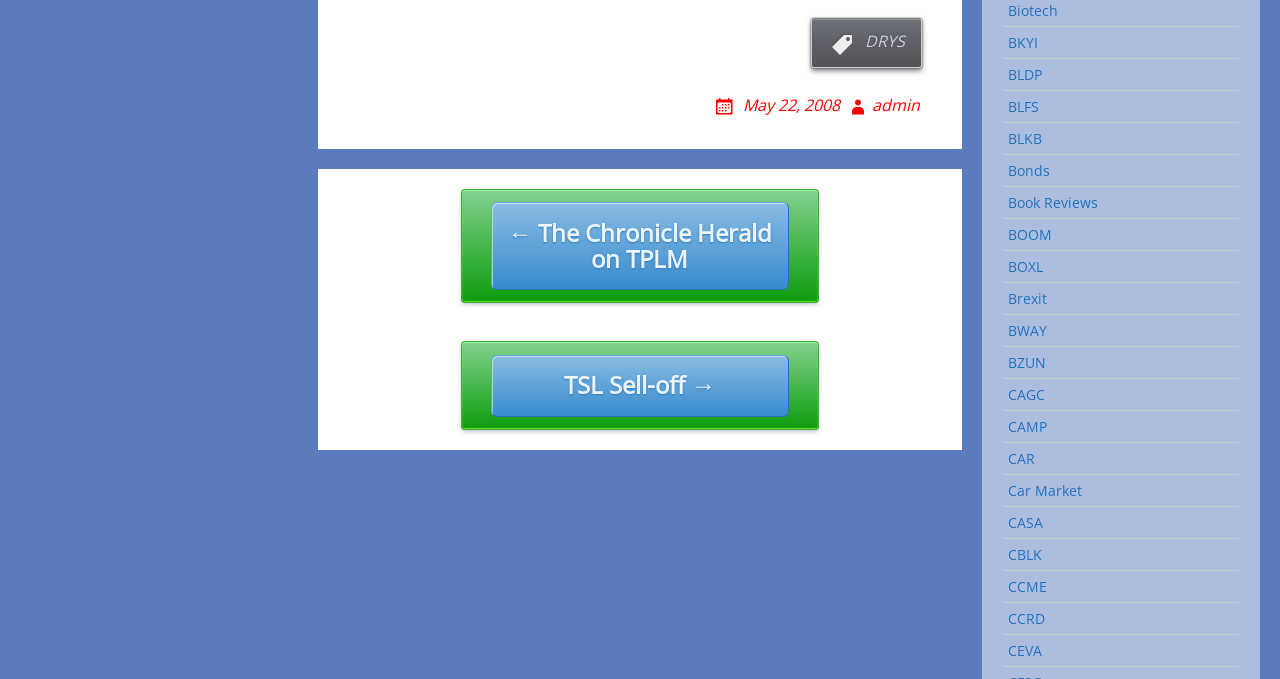What is the last link in the list of links starting from 'BKYI'?
Deliver a detailed and extensive answer to the question.

The list of links starting from 'BKYI' has bounding box coordinates of [0.784, 0.04, 0.957, 0.085] to [0.784, 0.935, 0.957, 0.981]. The last link in this list is 'CEVA', which has a bounding box coordinate of [0.784, 0.935, 0.957, 0.981].